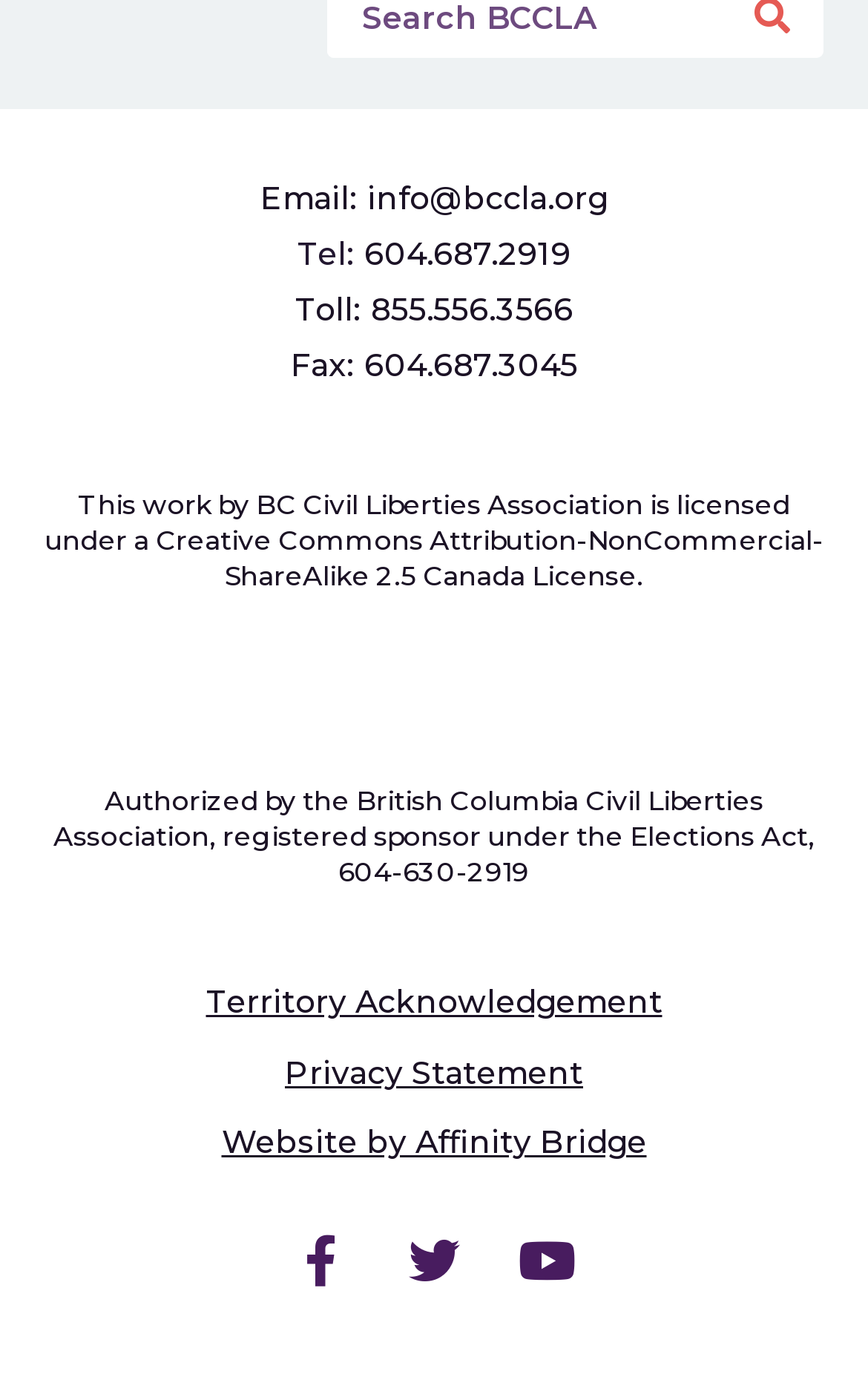Indicate the bounding box coordinates of the element that must be clicked to execute the instruction: "Send an email to info@bccla.org". The coordinates should be given as four float numbers between 0 and 1, i.e., [left, top, right, bottom].

[0.423, 0.125, 0.7, 0.157]